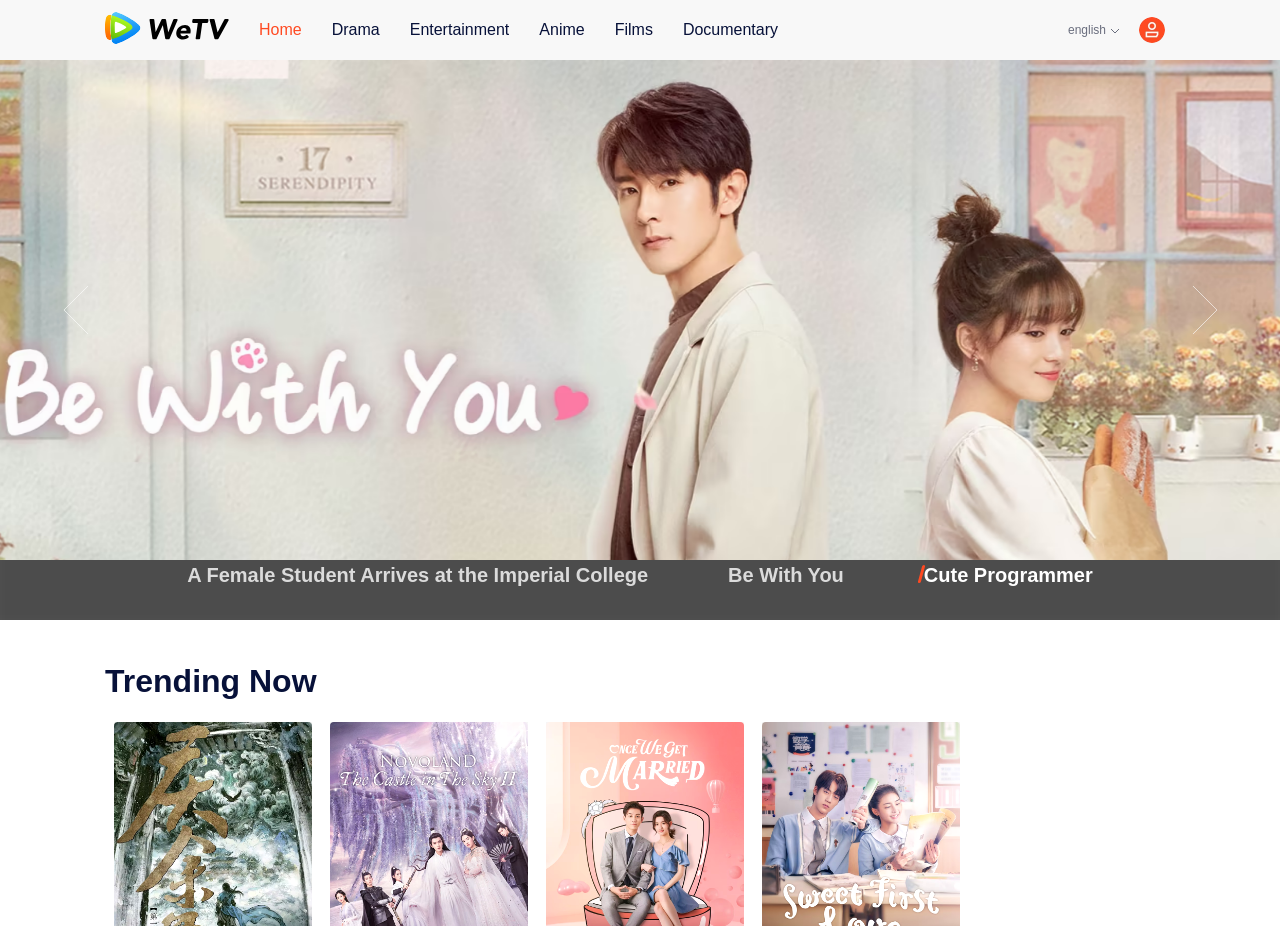Summarize the webpage comprehensively, mentioning all visible components.

The webpage appears to be a entertainment or media-related website. At the top left corner, there is a small image, and next to it, there are six navigation links: "Home", "Drama", "Entertainment", "Anime", "Films", and "Documentary". These links are aligned horizontally and are positioned near the top of the page.

To the right of the navigation links, there is a small text "english" and three small images. The first image is positioned to the right of the "english" text, and the other two images are placed to the right of the first image.

Below the navigation links, there are three horizontal blocks of text, each containing a title of a movie or TV show. The titles are "A Female Student Arrives at the Imperial College", "Be With You", and "Cute Programmer". These blocks of text are positioned in the middle of the page.

On the left and right sides of the page, there are two small images, one on each side. These images are positioned vertically, with the top of the images aligned with the middle of the page.

At the bottom of the page, there is a heading "Trending Now" that spans across the page.